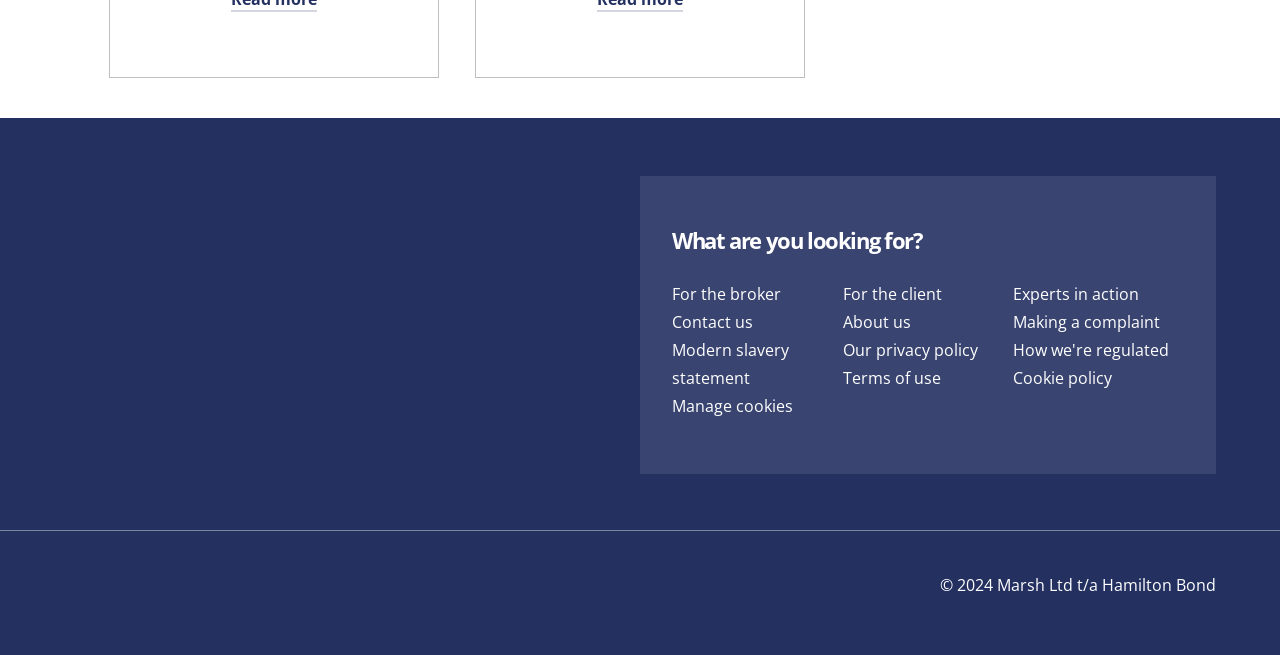Show the bounding box coordinates for the HTML element as described: "About us".

[0.658, 0.476, 0.715, 0.521]